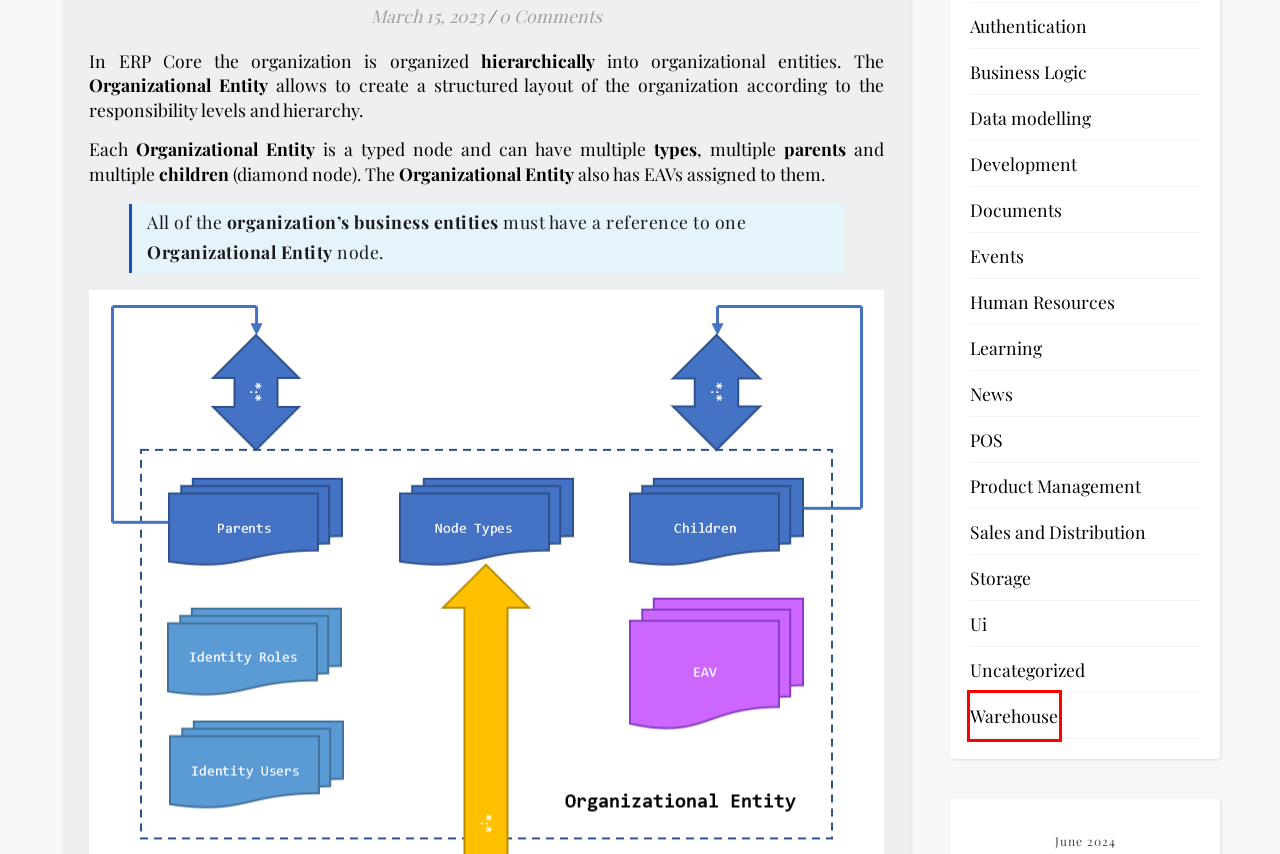Inspect the provided webpage screenshot, concentrating on the element within the red bounding box. Select the description that best represents the new webpage after you click the highlighted element. Here are the candidates:
A. Business Partner – ERP Core
B. About – ERP Core
C. ERP Core Documentation: Main Page
D. ERP Core – ERP Core este un framework pentru constructia de sisteme ERP foarte customizabile
E. Ui – ERP Core
F. Warehouse – ERP Core
G. Human Resources – ERP Core
H. Events – ERP Core

F